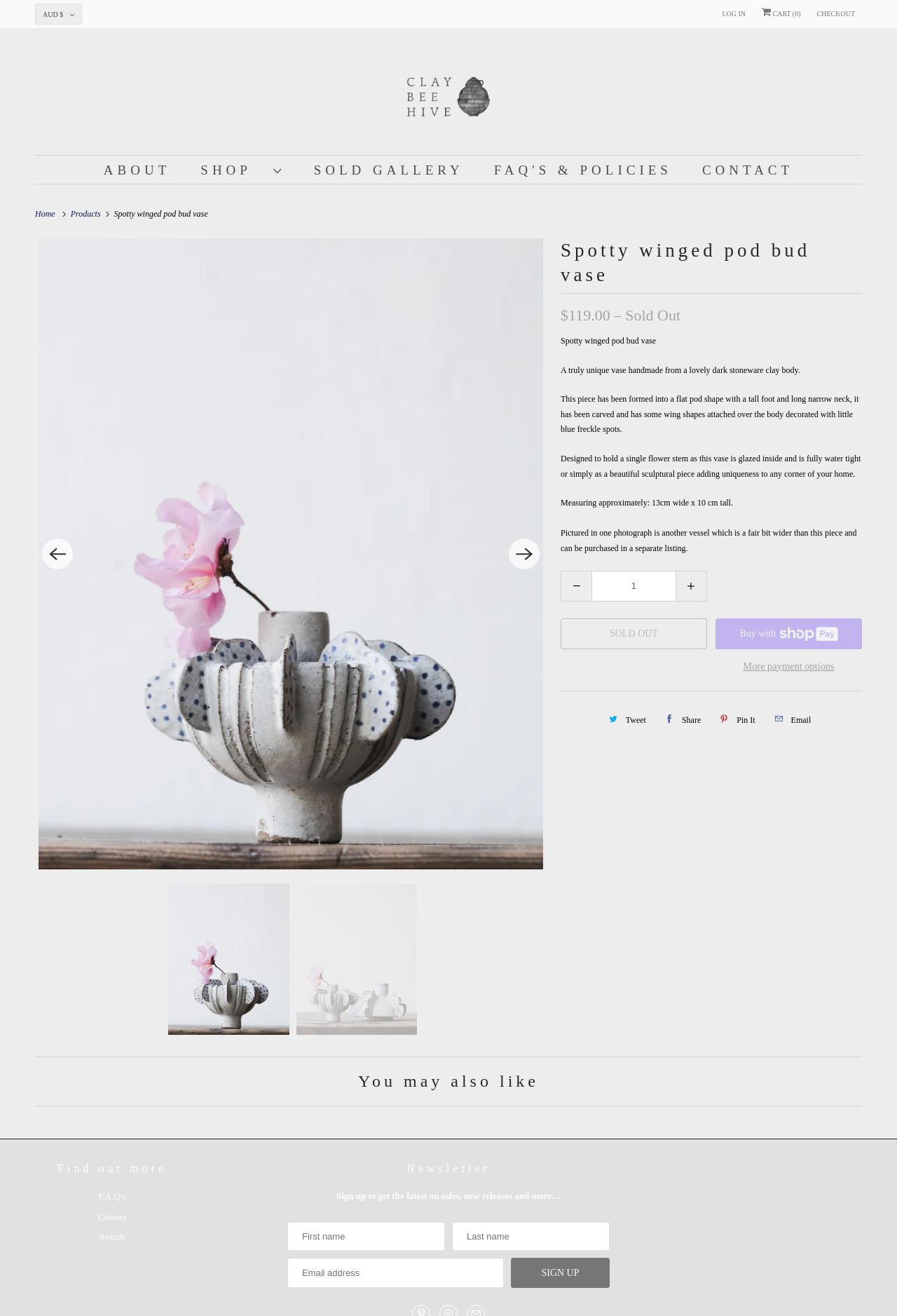Create a detailed description of the webpage's content and layout.

This webpage is an e-commerce page for a unique ceramic vase, the "Spotty winged pod bud vase". At the top, there are navigation links to "LOG IN", "CART", and "CHECKOUT" on the right, and a currency selector button on the left. Below this, there is a main navigation menu with links to "Clay Beehive", "ABOUT", "SHOP", "SOLD GALLERY", "FAQ'S & POLICIES", and "CONTACT".

The main content of the page is dedicated to the product, with a large image of the vase above a description. The description is divided into several paragraphs, detailing the vase's features, including its handmade dark stoneware clay body, flat pod shape, and wing-shaped decorations. The text also mentions that the vase is glazed inside and can be used to hold a single flower stem.

To the right of the description, there is a section with pricing information, showing that the vase is sold out, and a "Quantity" selector, although it is not possible to purchase the vase as it is sold out. Below this, there are buttons to "Buy now with ShopPay" and "More payment options".

Further down the page, there are social media sharing links, including "Tweet", "Share", "Pin It", and "Email". Below this, there is a section titled "You may also like", which likely contains recommendations for similar products.

At the bottom of the page, there are additional links to "F.A.Q's", "Contact", and "Search", as well as a newsletter signup section where users can enter their first name, last name, and email address to receive updates on sales, new releases, and more.